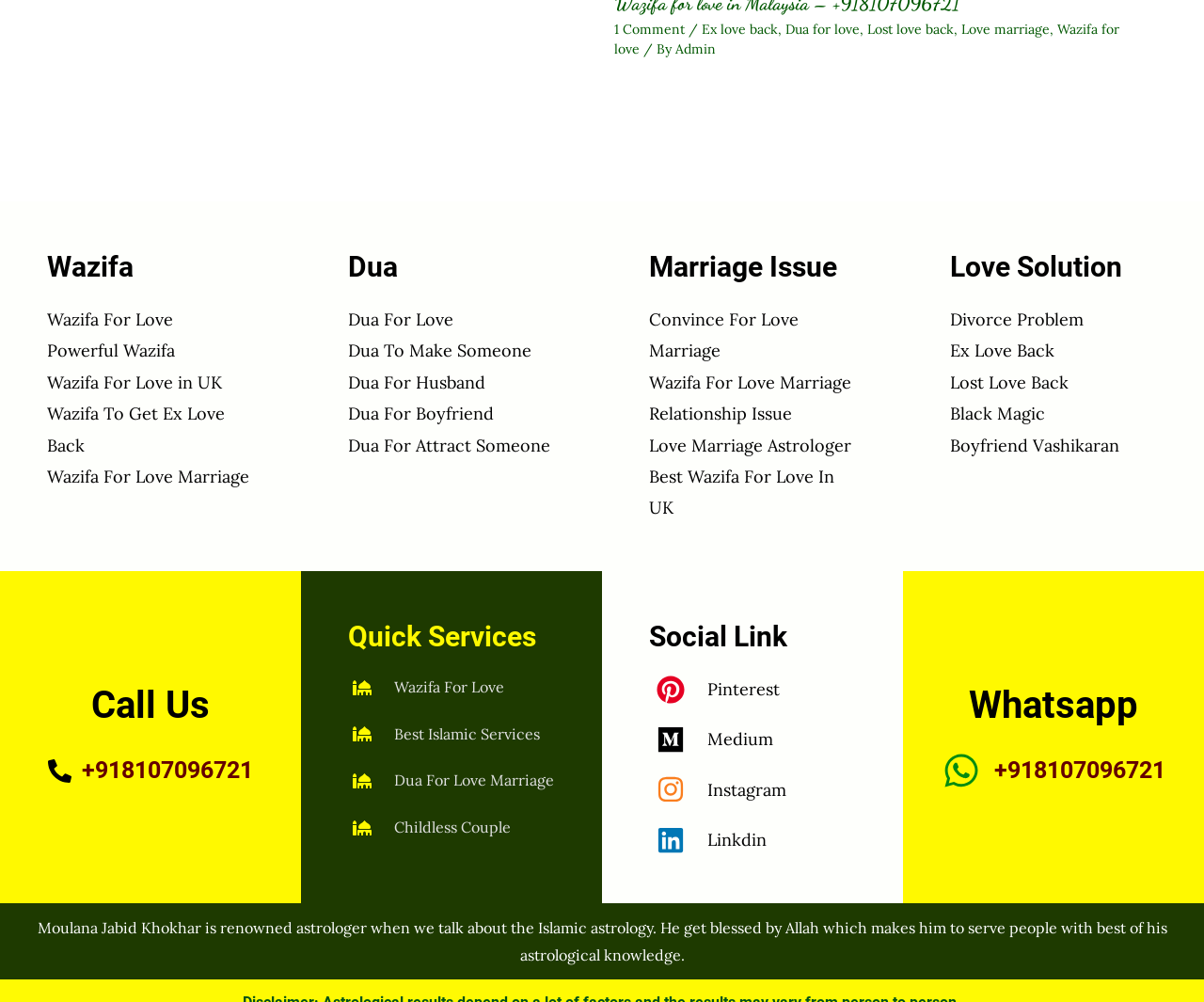Please respond in a single word or phrase: 
What is the website about?

Islamic astrology and love solutions